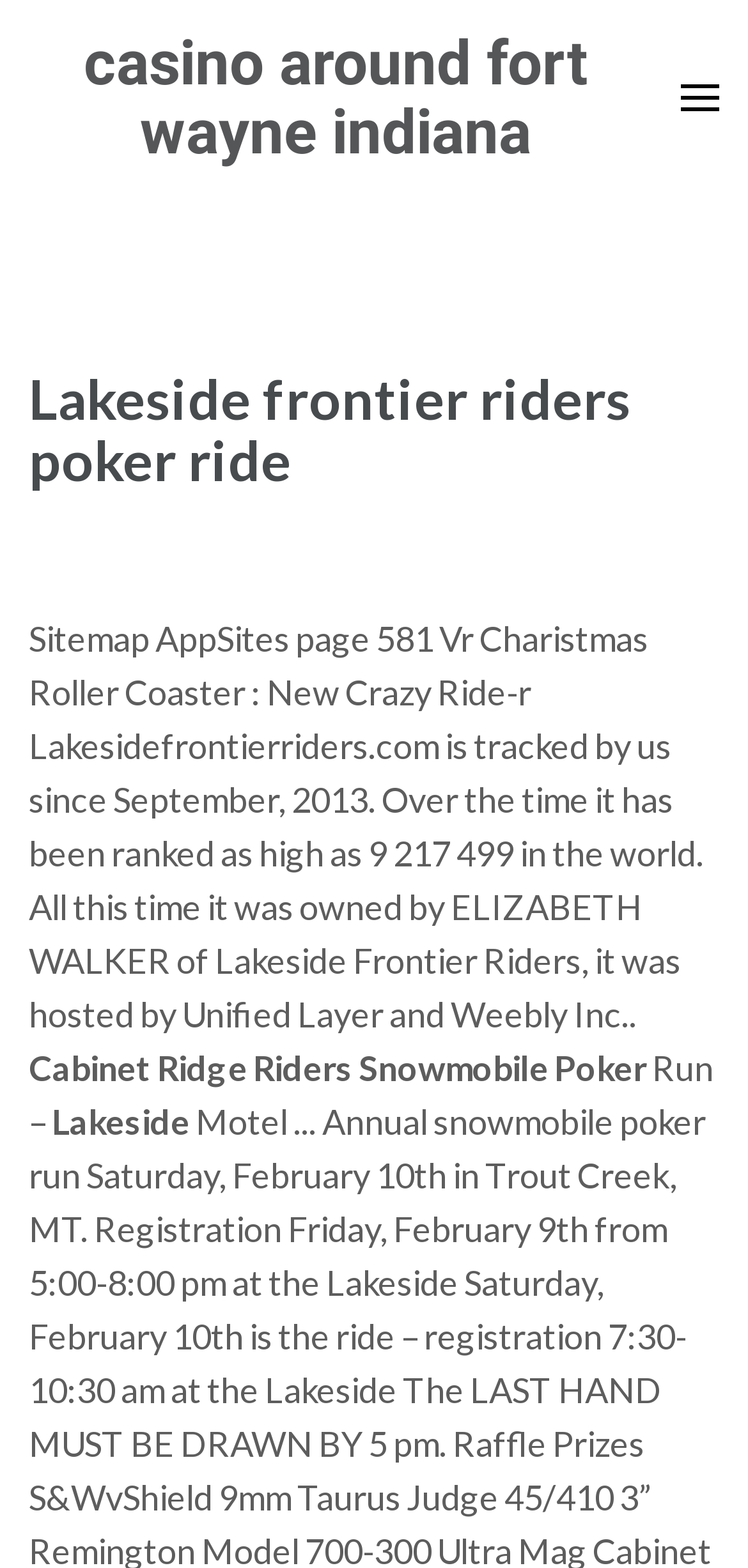Analyze the image and deliver a detailed answer to the question: What is the ranking of the website in the world?

The static text 'Lakesidefrontierriders.com is tracked by us since September, 2013. Over the time it has been ranked as high as 9 217 499 in the world...' provides information about the website's ranking.